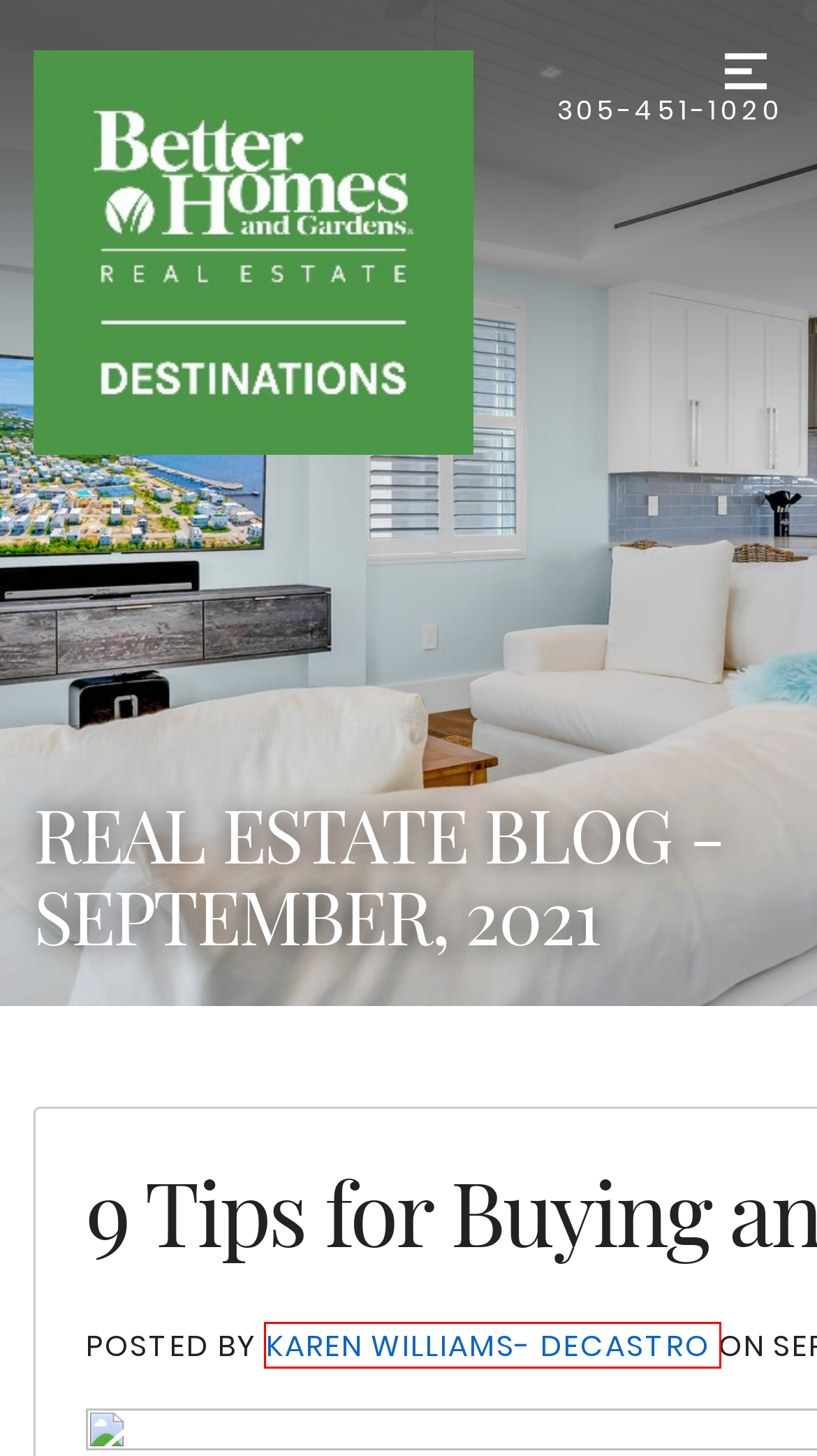You have been given a screenshot of a webpage with a red bounding box around a UI element. Select the most appropriate webpage description for the new webpage that appears after clicking the element within the red bounding box. The choices are:
A. Real Estate Blog - Blog Archive: March, 2021
B. Real Estate Blog - Blog Archive: July, 2022
C. Real Estate Blog - Karen Williams- deCastro's Blog
D. Real Estate Blog - Blog Archive: April, 2021
E. Real Estate Blog - Blog Archive: February, 2023
F. Real Estate Blog - Blog Archive: April, 2023
G. Real Estate Blog - Blog Archive: December, 2023
H. Real Estate Blog - Blog Archive: June, 2021

C